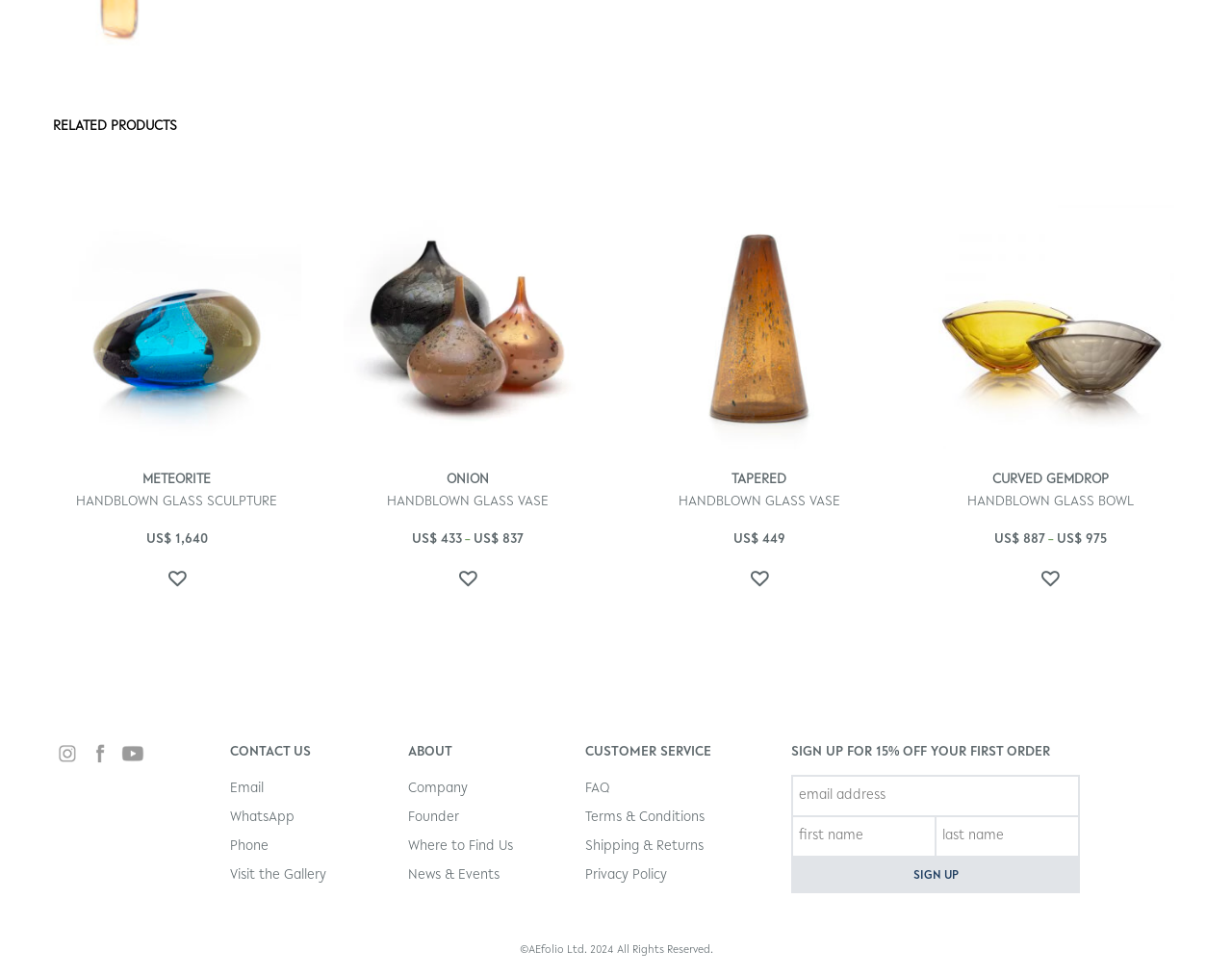Please identify the bounding box coordinates of the element on the webpage that should be clicked to follow this instruction: "Click on the 'CONTACT US' link". The bounding box coordinates should be given as four float numbers between 0 and 1, formatted as [left, top, right, bottom].

[0.187, 0.763, 0.253, 0.778]